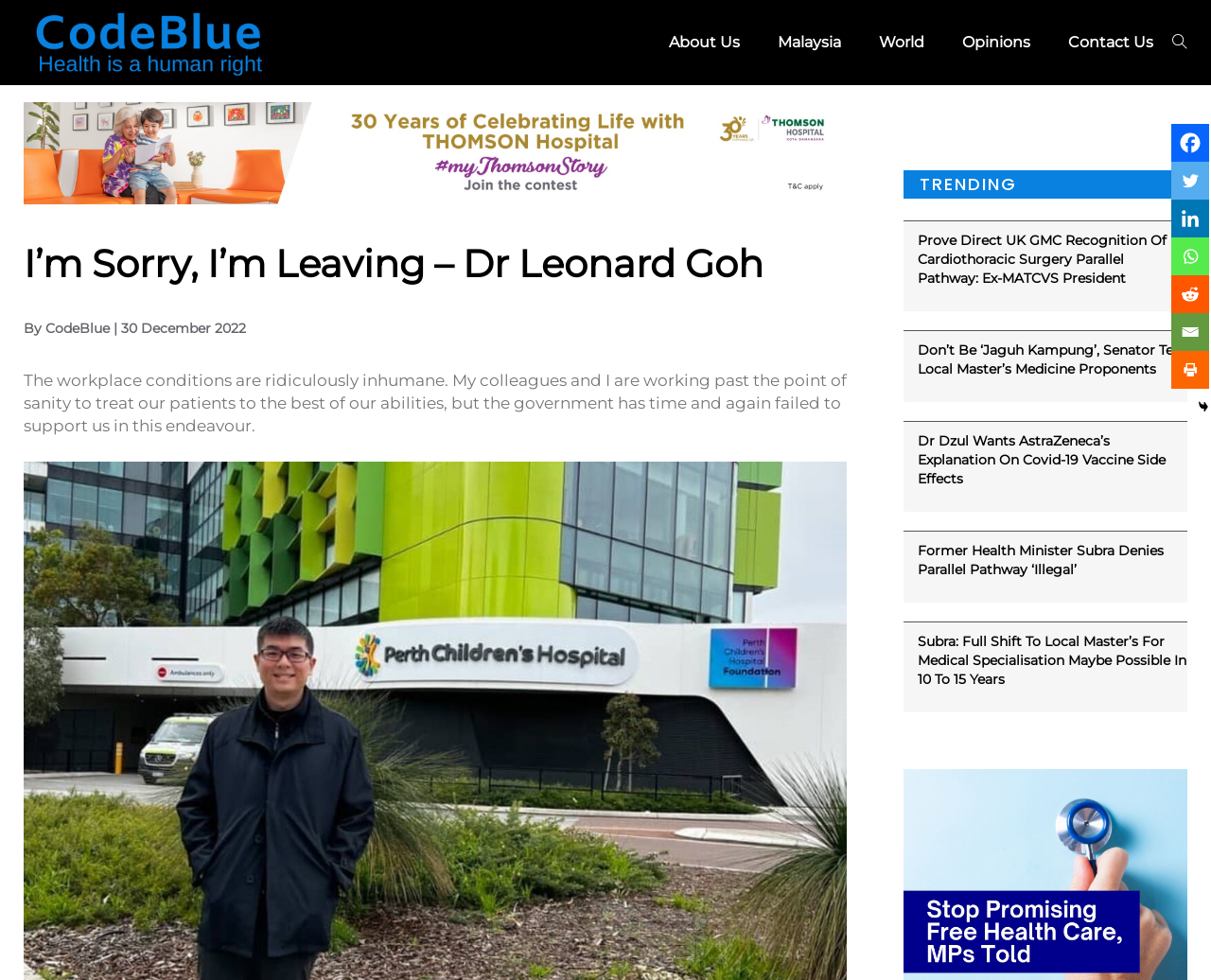Find the bounding box coordinates for the area that must be clicked to perform this action: "Read the trending article 'Prove Direct UK GMC Recognition Of Cardiothoracic Surgery Parallel Pathway: Ex-MATCVS President'".

[0.758, 0.236, 0.963, 0.292]